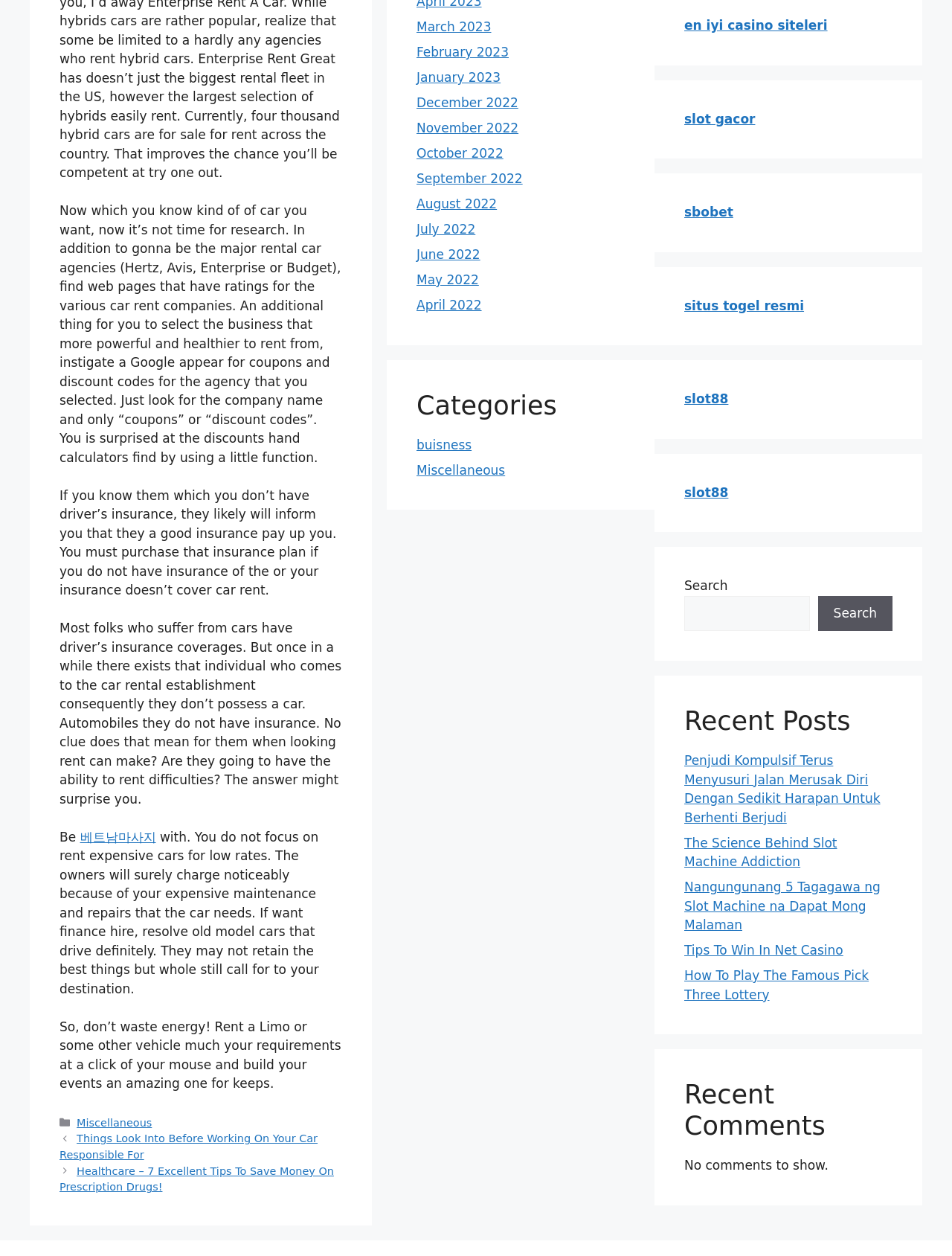Find the bounding box of the UI element described as follows: "slot88".

[0.719, 0.386, 0.765, 0.398]